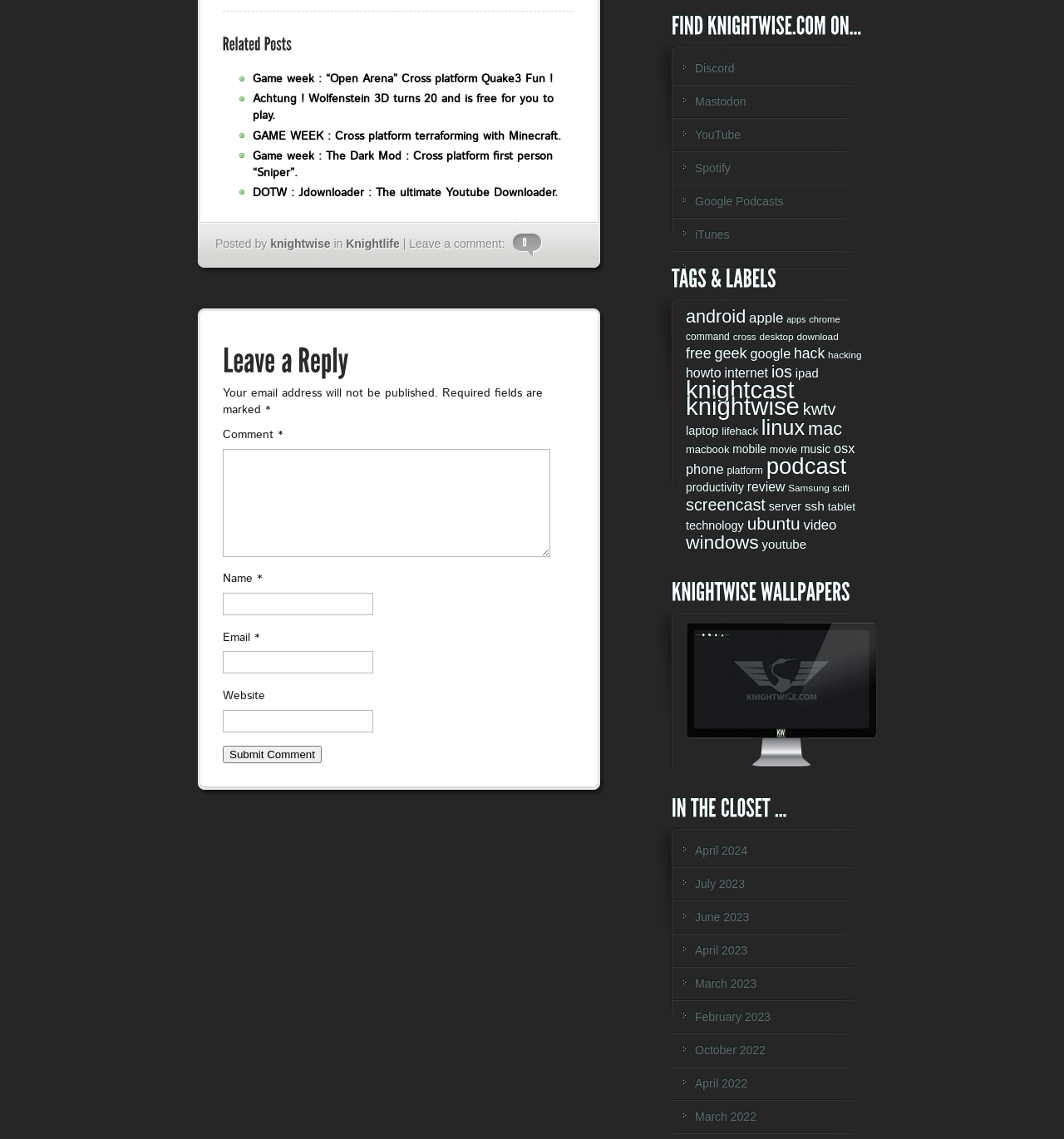How many fields are required in the comment form?
Give a one-word or short phrase answer based on the image.

3